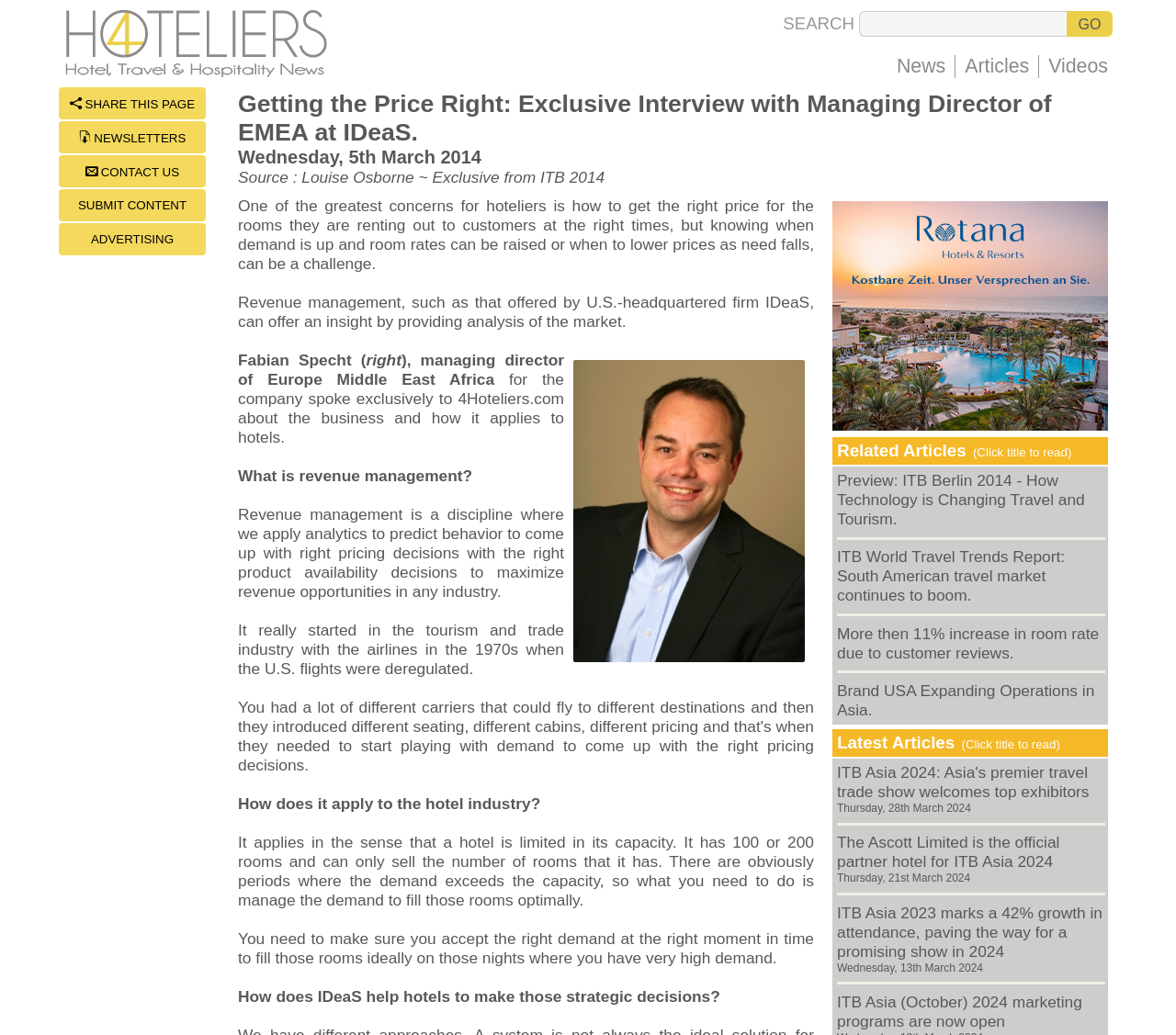What is the purpose of revenue management in hotels?
Answer the question with detailed information derived from the image.

The purpose of revenue management in hotels can be inferred from the article, which states that revenue management 'can offer an insight by providing analysis of the market' to help hotels determine the right price for their rooms.